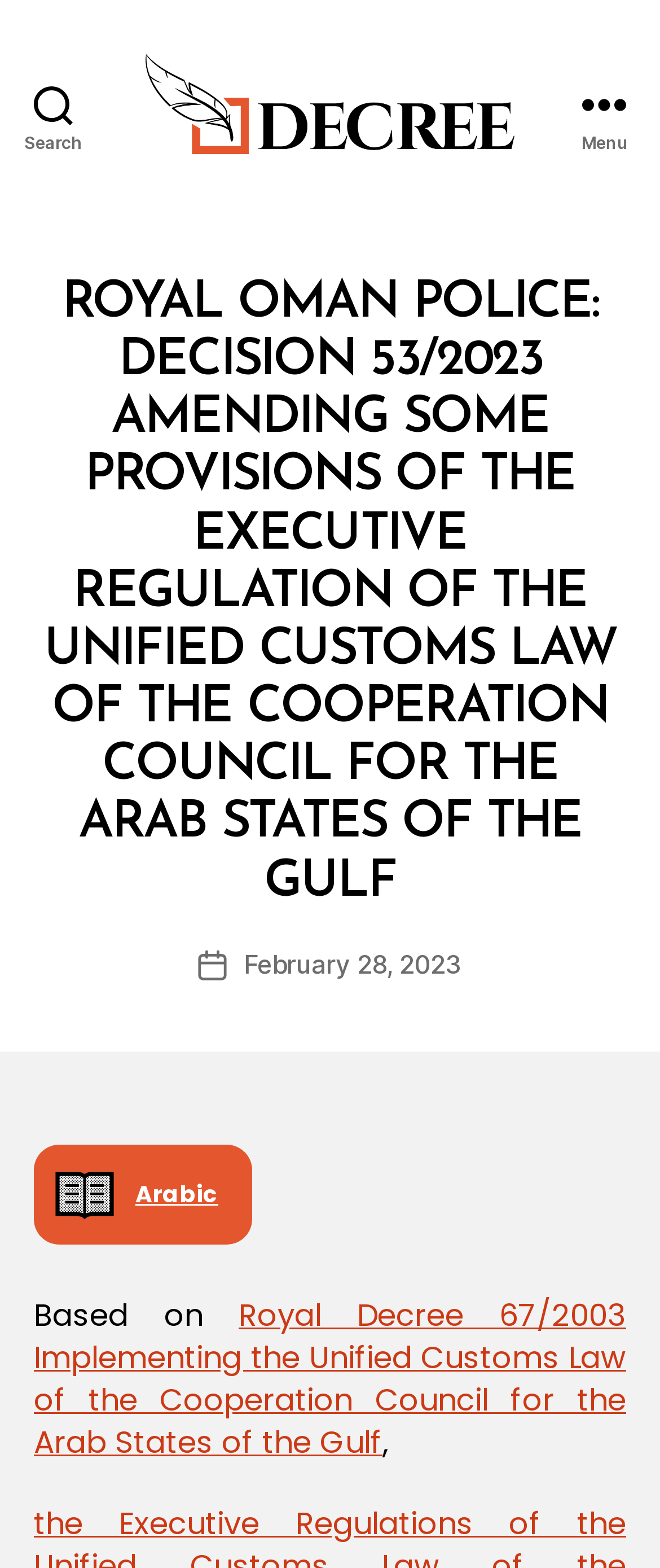Please indicate the bounding box coordinates of the element's region to be clicked to achieve the instruction: "Open the Menu". Provide the coordinates as four float numbers between 0 and 1, i.e., [left, top, right, bottom].

[0.831, 0.0, 1.0, 0.133]